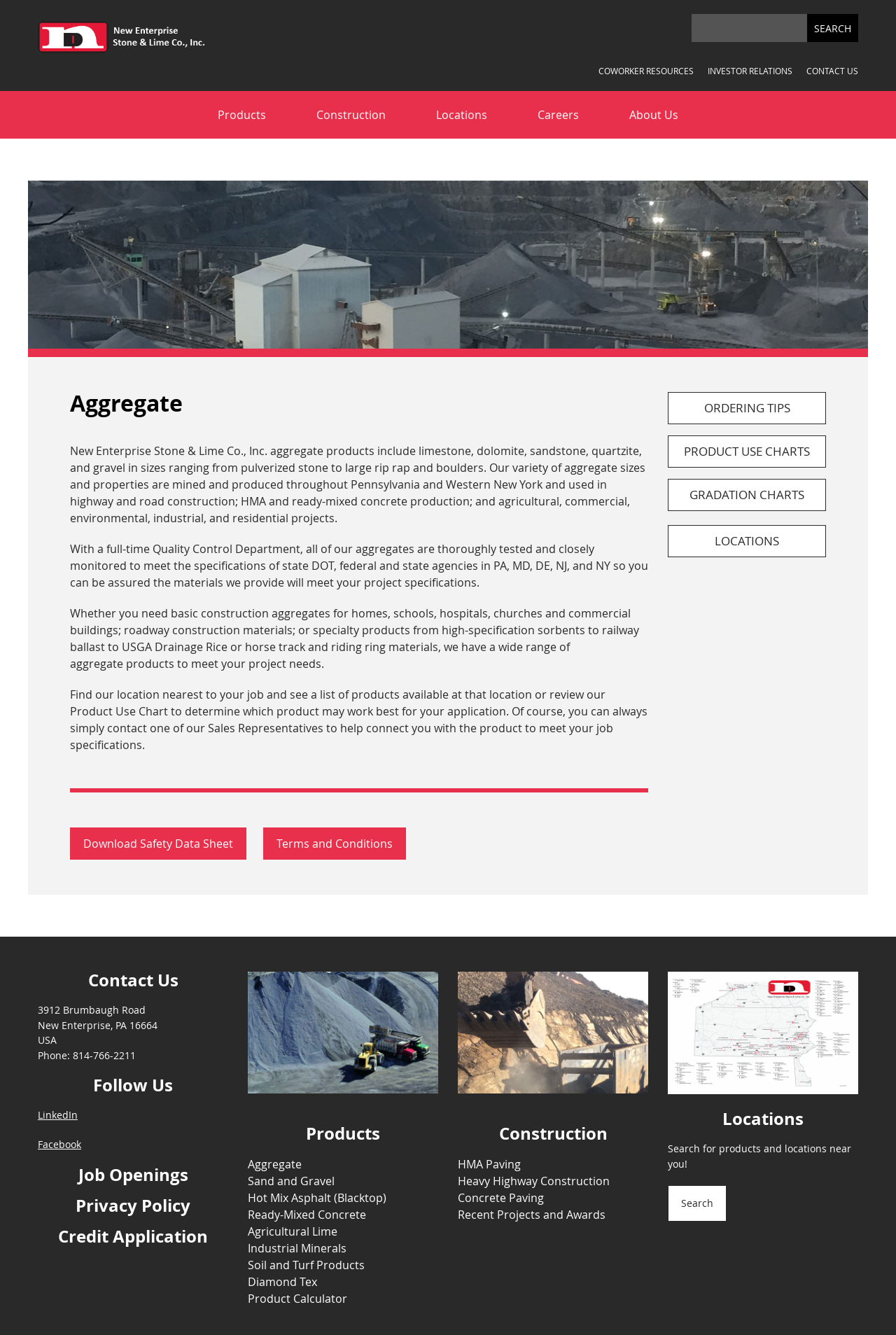Determine the bounding box coordinates of the clickable element to complete this instruction: "View aggregate products". Provide the coordinates in the format of four float numbers between 0 and 1, [left, top, right, bottom].

[0.227, 0.104, 0.402, 0.123]